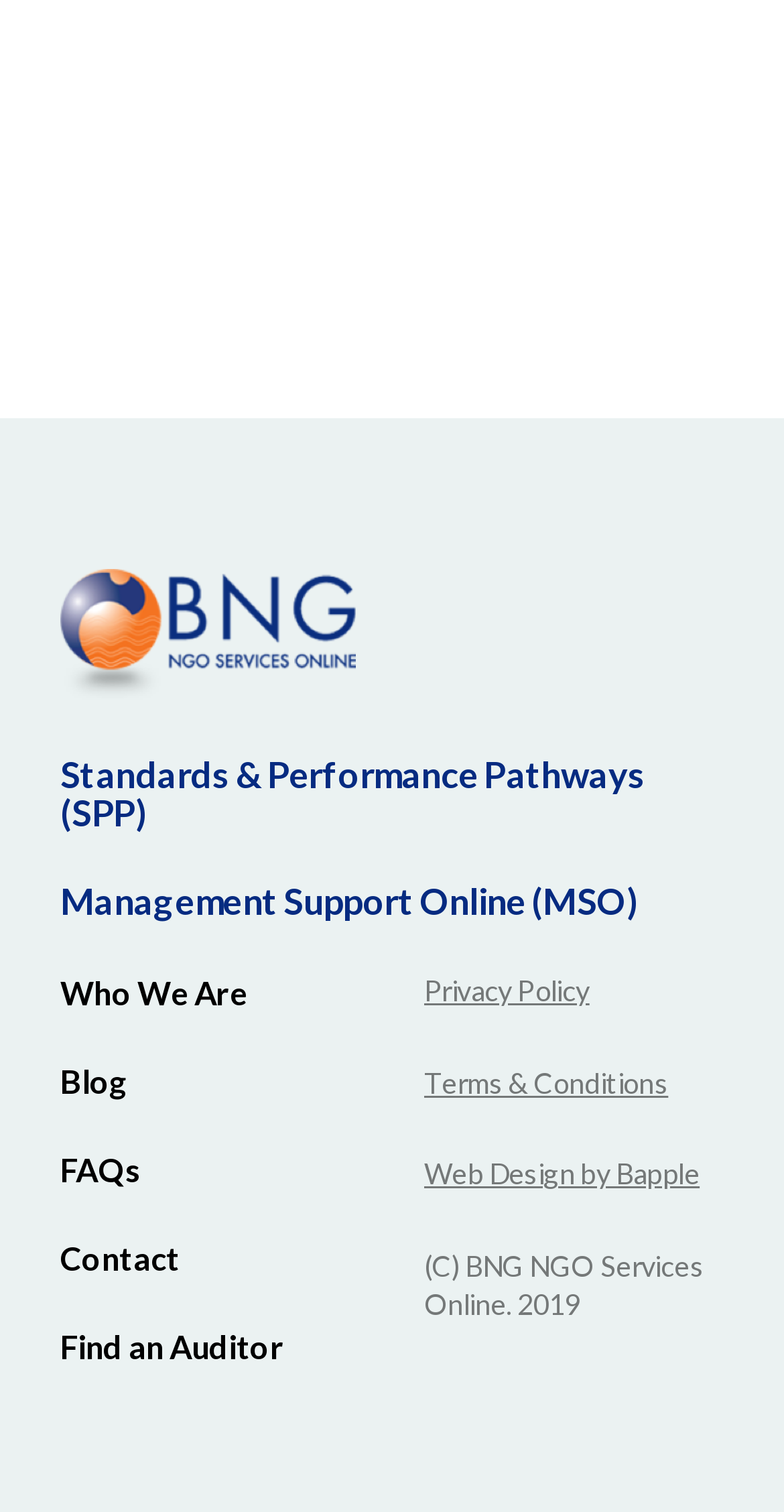Identify the bounding box coordinates of the section that should be clicked to achieve the task described: "Find an auditor".

[0.077, 0.878, 0.362, 0.903]